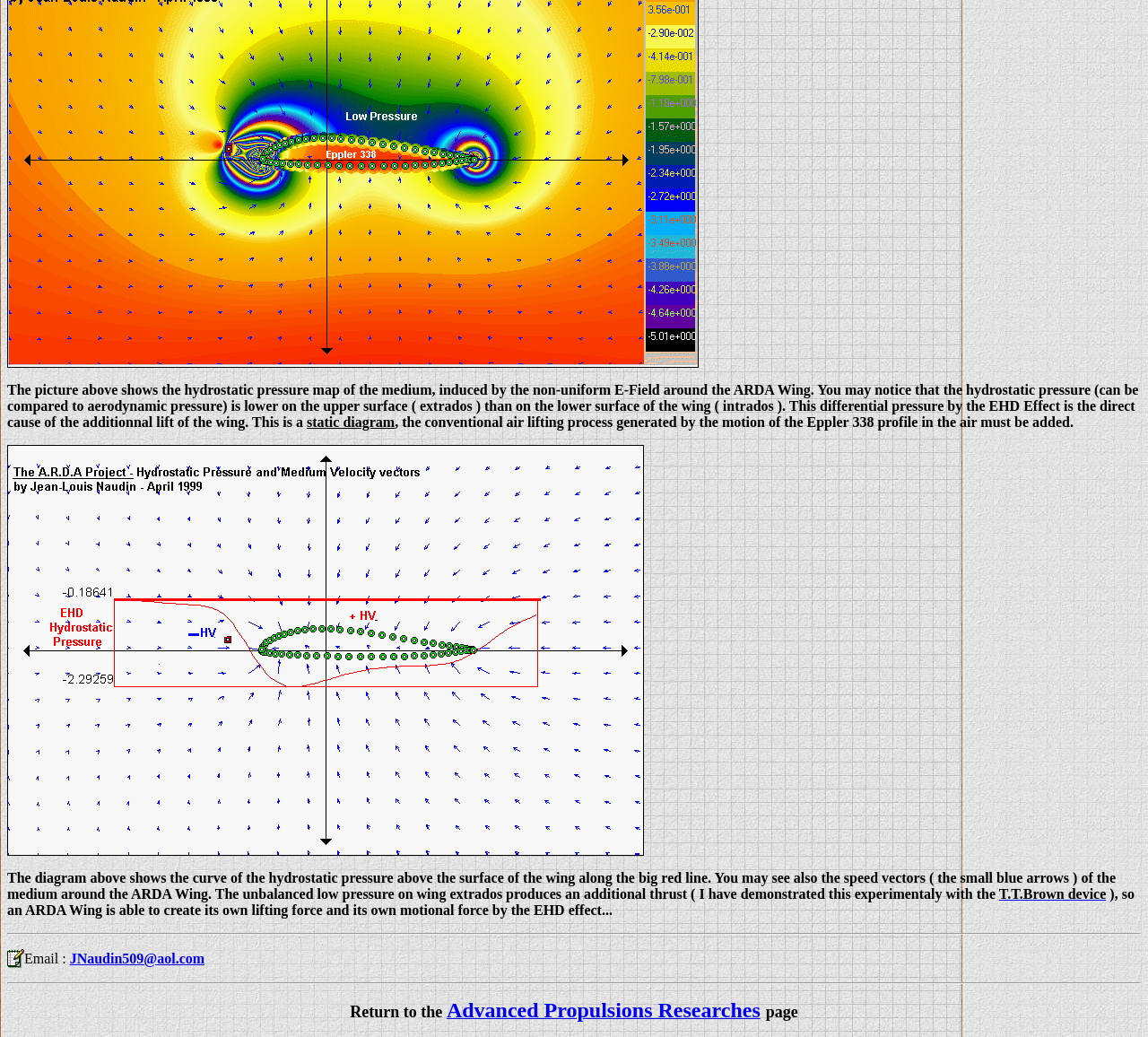What is the ARDA Wing able to create?
Refer to the screenshot and answer in one word or phrase.

Lifting force and motional force